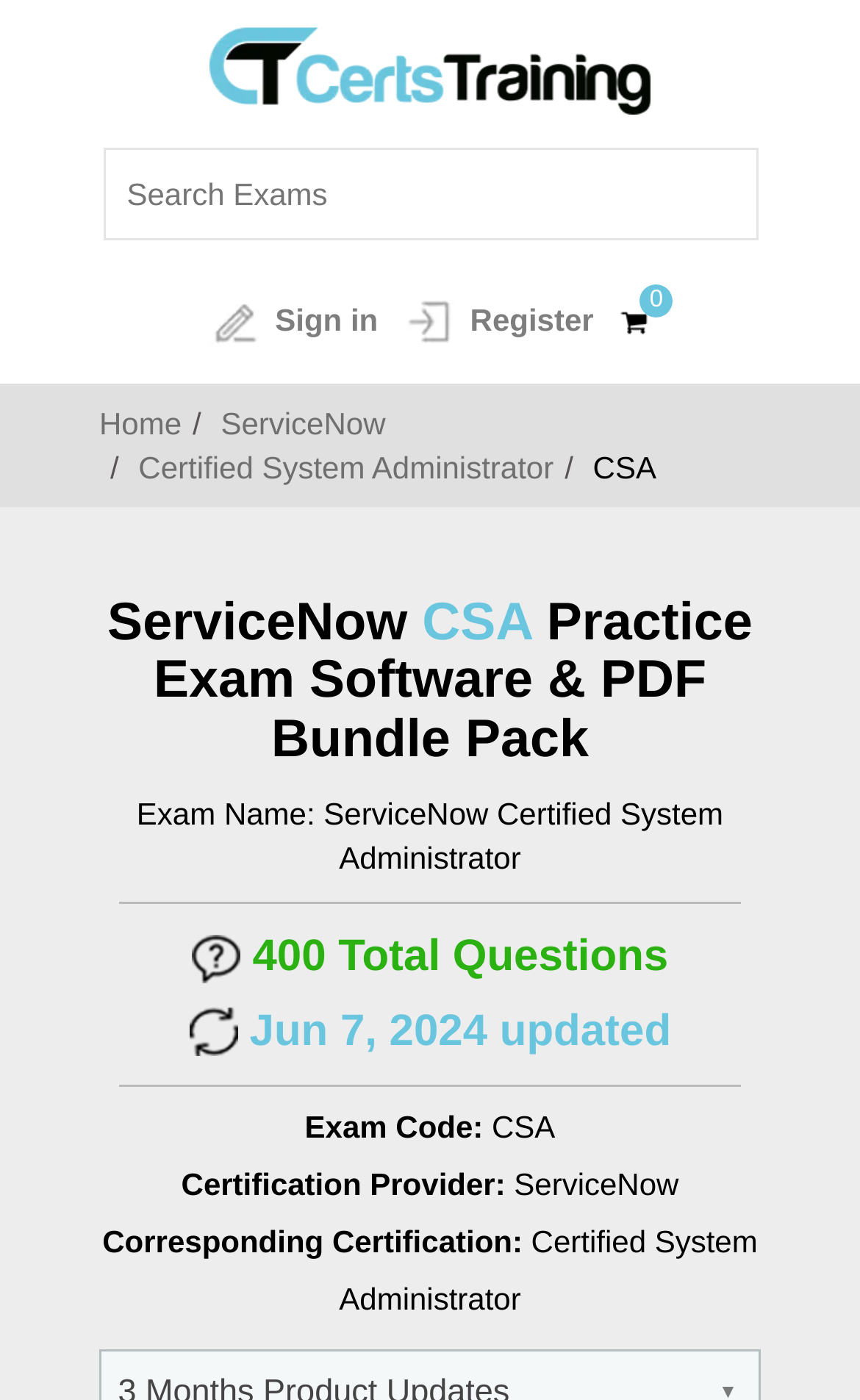Given the description of a UI element: "• About us", identify the bounding box coordinates of the matching element in the webpage screenshot.

None